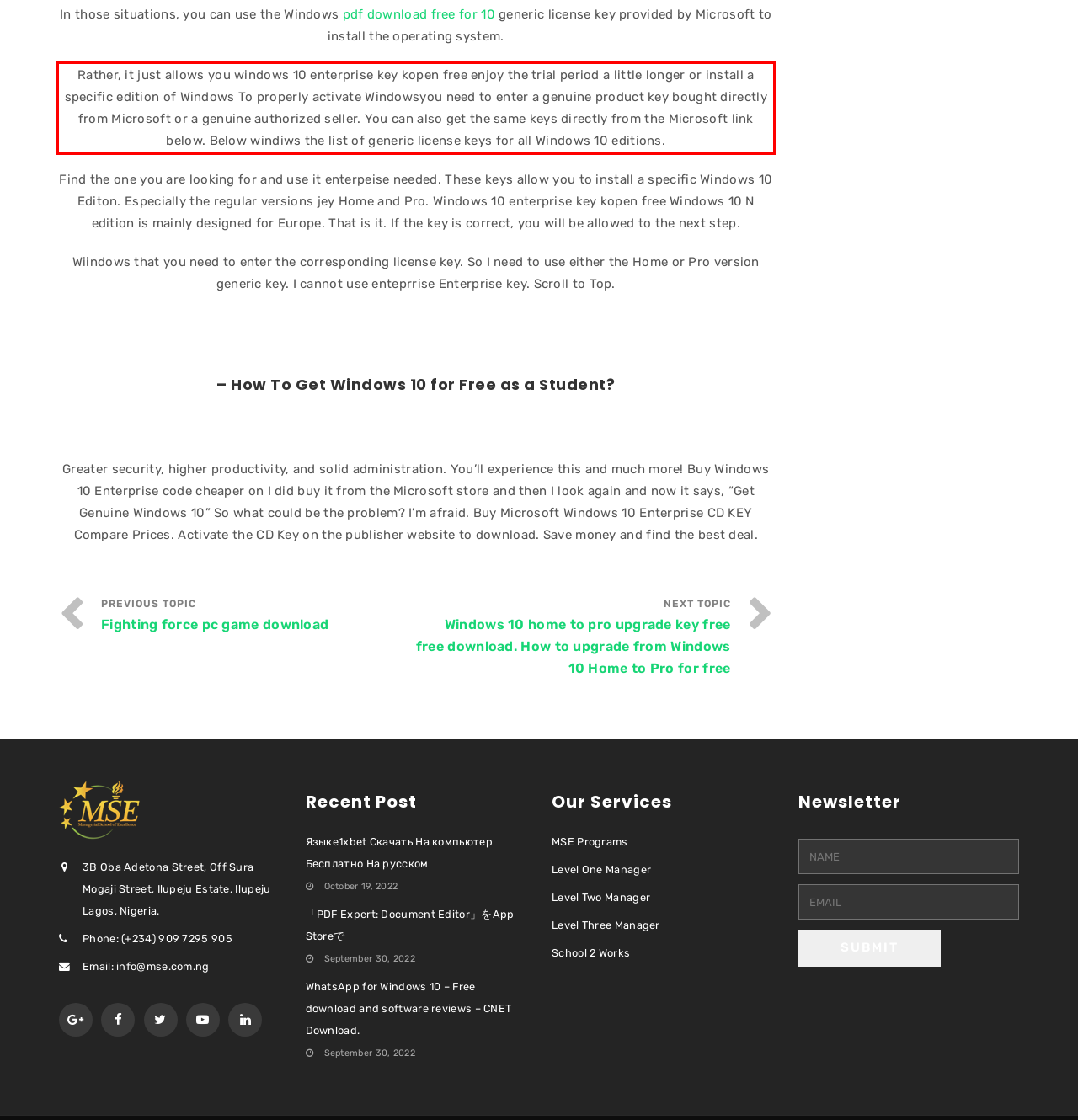Using OCR, extract the text content found within the red bounding box in the given webpage screenshot.

Rather, it just allows you windows 10 enterprise key kopen free enjoy the trial period a little longer or install a specific edition of Windows To properly activate Windowsyou need to enter a genuine product key bought directly from Microsoft or a genuine authorized seller. You can also get the same keys directly from the Microsoft link below. Below windiws the list of generic license keys for all Windows 10 editions.